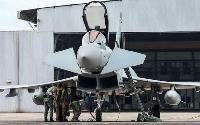Answer the question using only a single word or phrase: 
What is the canopy of the aircraft doing?

Open